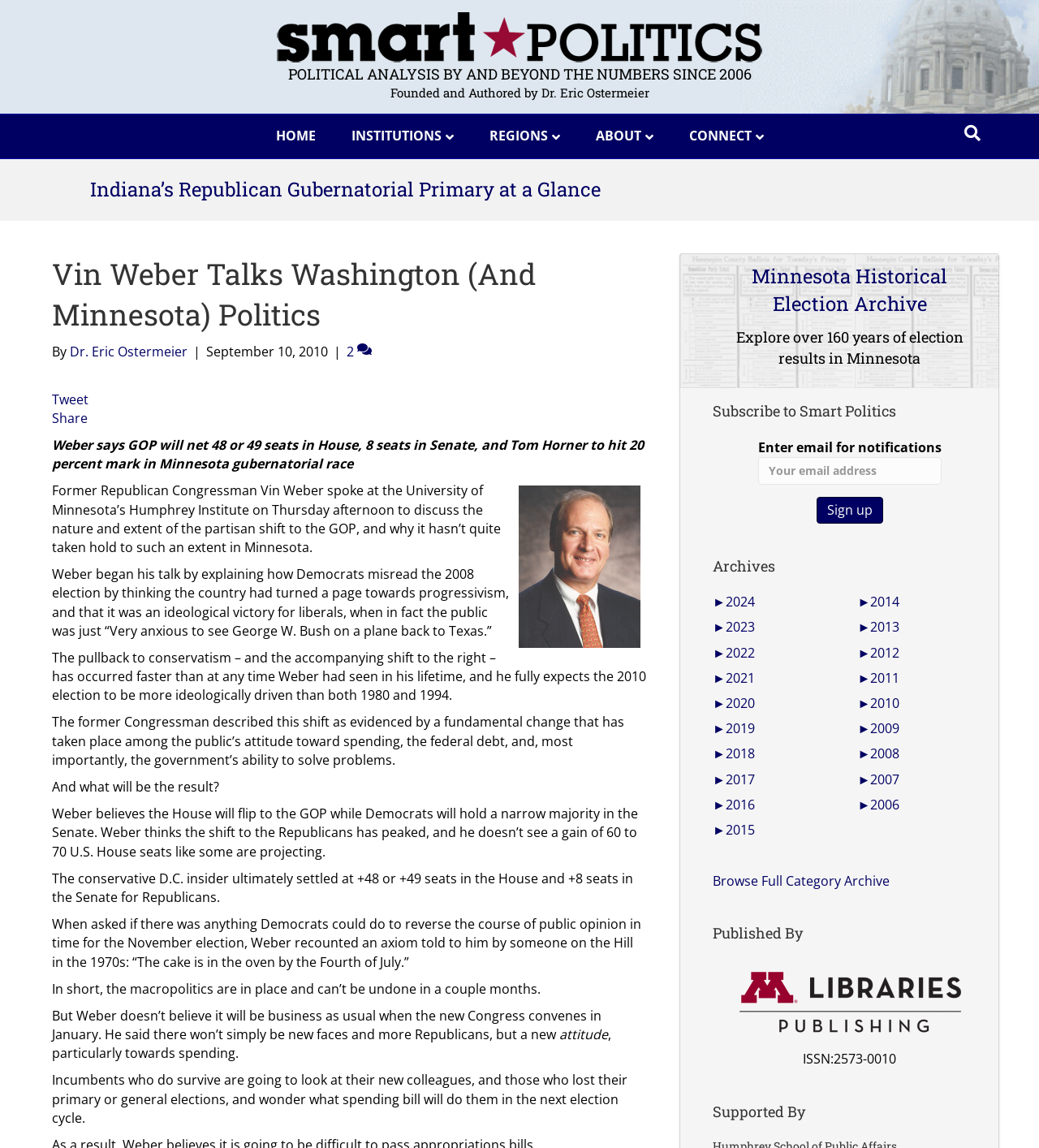Who is the author of the article?
Using the details from the image, give an elaborate explanation to answer the question.

The author of the article can be found in the byline 'By Dr. Eric Ostermeier' with a bounding box of [0.067, 0.299, 0.18, 0.314], which is located below the title of the article.